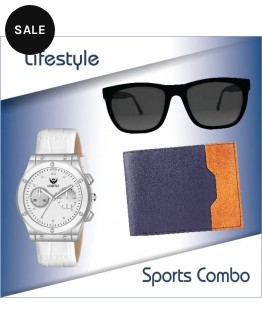Describe thoroughly the contents of the image.

This image showcases a promotional graphic for a "Lifestyle Sports Combo," highlighting a trendy selection of accessories. Featured prominently is a stylish silver wristwatch with a polished finish, alongside a pair of sleek black sunglasses, perfect for those sunny days. Additionally, the combo includes a fashionable wallet, which incorporates a stylish mix of navy blue and orange colors, adding a touch of modern flair. A circular "SALE" label in the top left corner indicates a limited-time discount, enticing customers to take advantage of this fashionable offer. This combo is designed to appeal to those looking to elevate their everyday style with essential accessories.